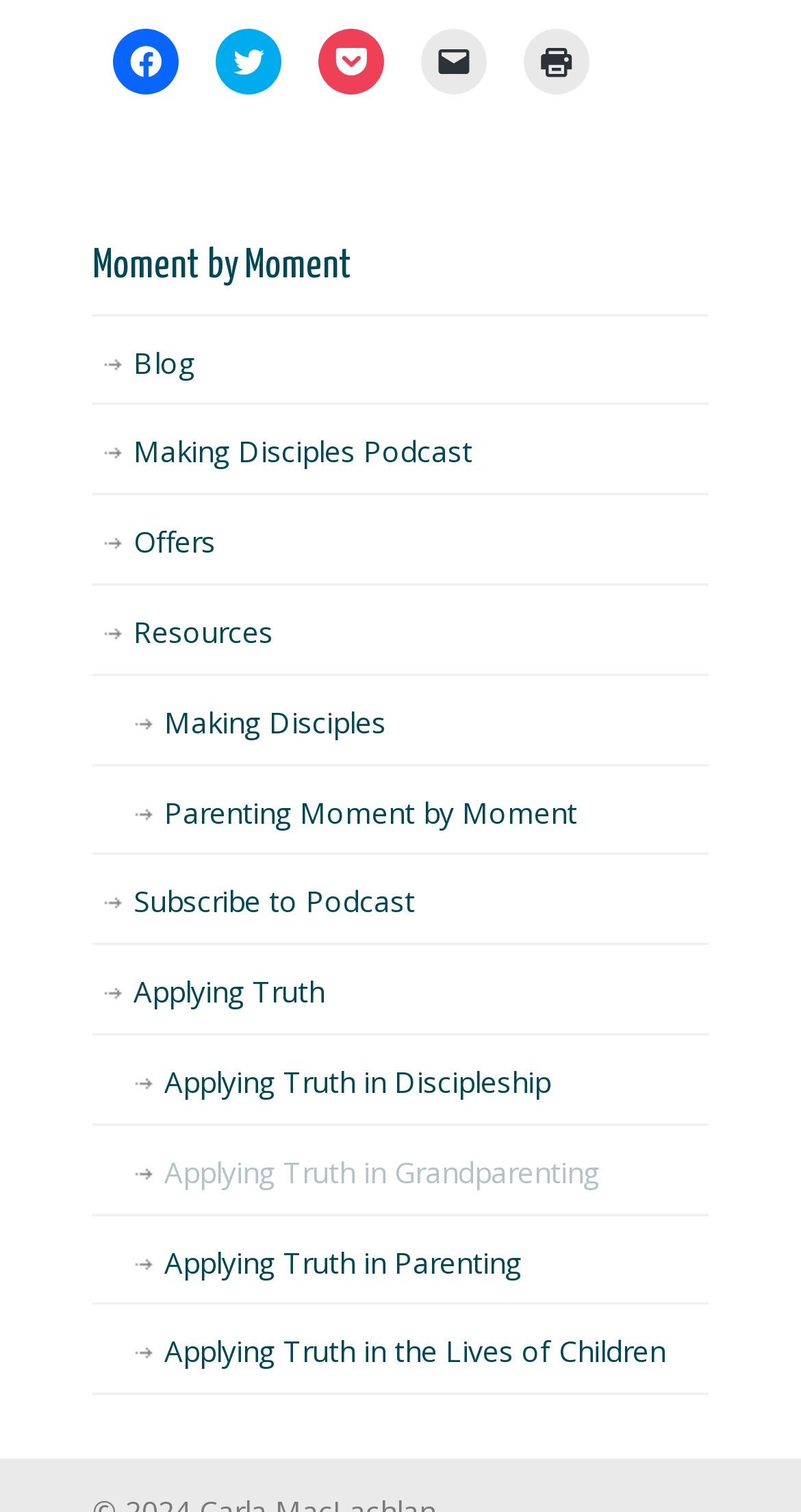Find the bounding box coordinates for the HTML element described in this sentence: "Subscribe to Podcast". Provide the coordinates as four float numbers between 0 and 1, in the format [left, top, right, bottom].

[0.115, 0.567, 0.885, 0.627]